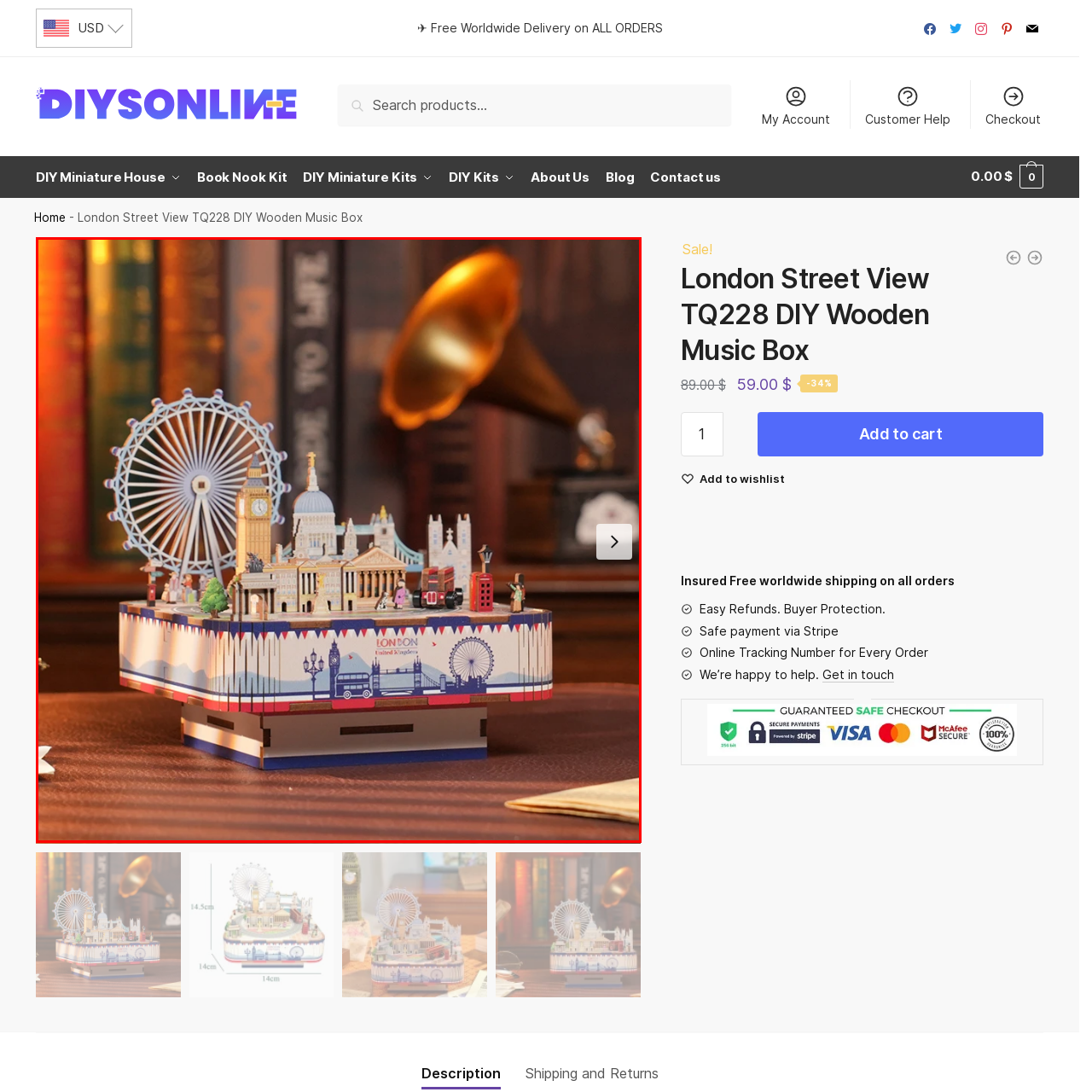Carefully describe the image located within the red boundary.

This captivating image showcases a beautifully crafted DIY wooden music box representing iconic landmarks of London. The intricate design features the famous London Eye and the majestic Big Ben alongside the impressive dome of St. Paul's Cathedral. Enthusiastic little figures populate the scene, adding a whimsical touch to this model, which captures the essence of the city’s charm. Set against a warm wooden background, the box is elegantly adorned with traditional British elements, including iconic red telephone boxes and historical buildings, making it not only a toy but also a delightful collectible for both children and adults. The music box is part of the London Street View TQ228 collection, celebrated for its intricate detail and craftsmanship.